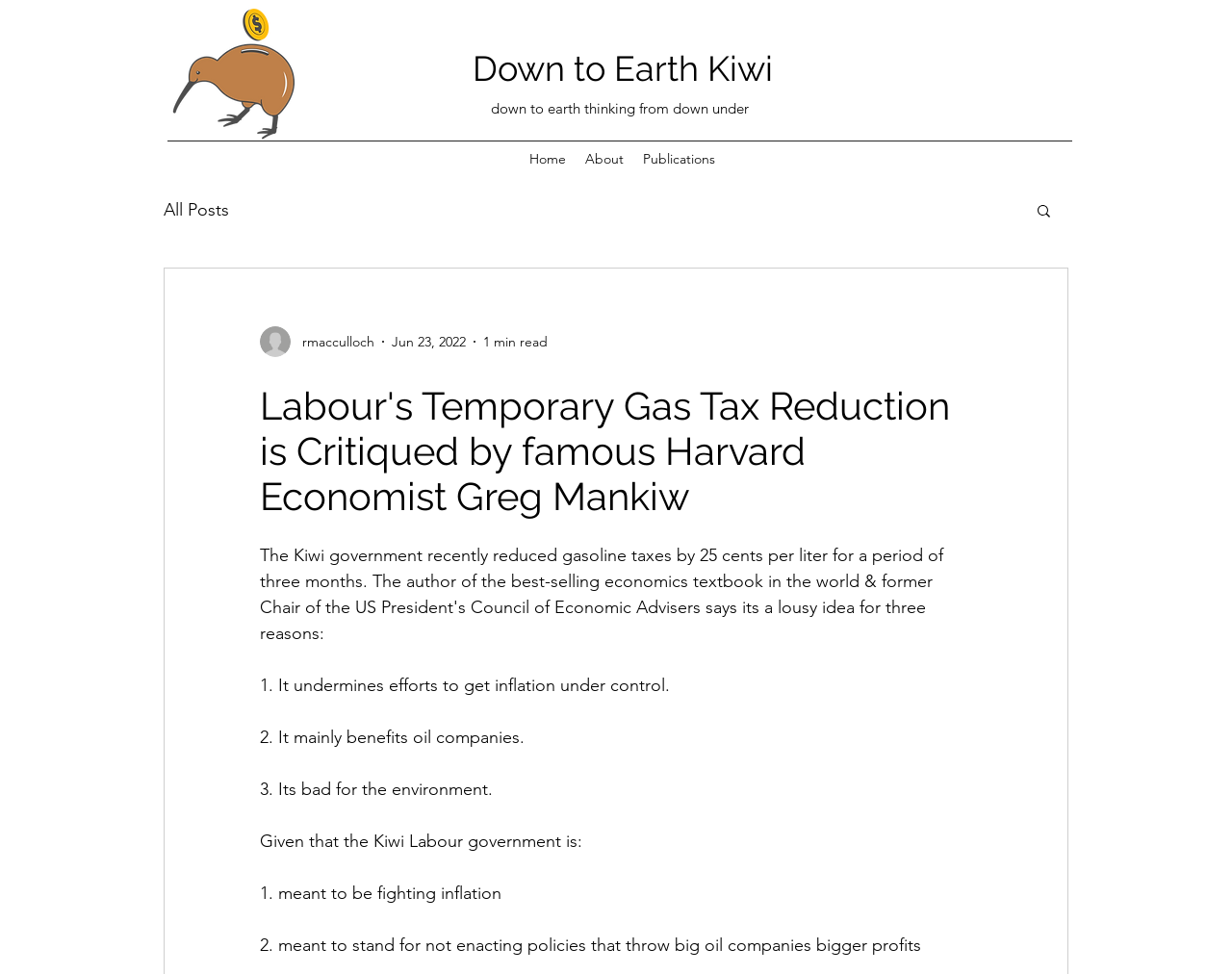Write an extensive caption that covers every aspect of the webpage.

The webpage appears to be a blog post or article discussing the Kiwi government's recent decision to reduce gasoline taxes. At the top left corner, there is a logo image of "DowntoEarthKiwi_Site_Logo.png" accompanied by a link to "Down to Earth Kiwi" and a tagline "down to earth thinking from down under". 

Below the logo, there is a navigation menu with links to "Home", "About", and "Publications". To the right of the navigation menu, there is another navigation menu labeled "blog" with a link to "All Posts". A search button with a magnifying glass icon is located at the top right corner.

The main content of the webpage is an article with a heading "Labour's Temporary Gas Tax Reduction is Critiqued by famous Harvard Economist Greg Mankiw". The article is written by "rmacculloch" and was published on "Jun 23, 2022". The article is estimated to be a 1-minute read.

The article is divided into several points, each with a brief description. The points are numbered from 1 to 3, and they discuss the drawbacks of the Kiwi government's decision to reduce gasoline taxes. The points are followed by additional explanations, which are also numbered from 1 to 2.

There is a writer's picture located at the top right corner of the article, above the heading.